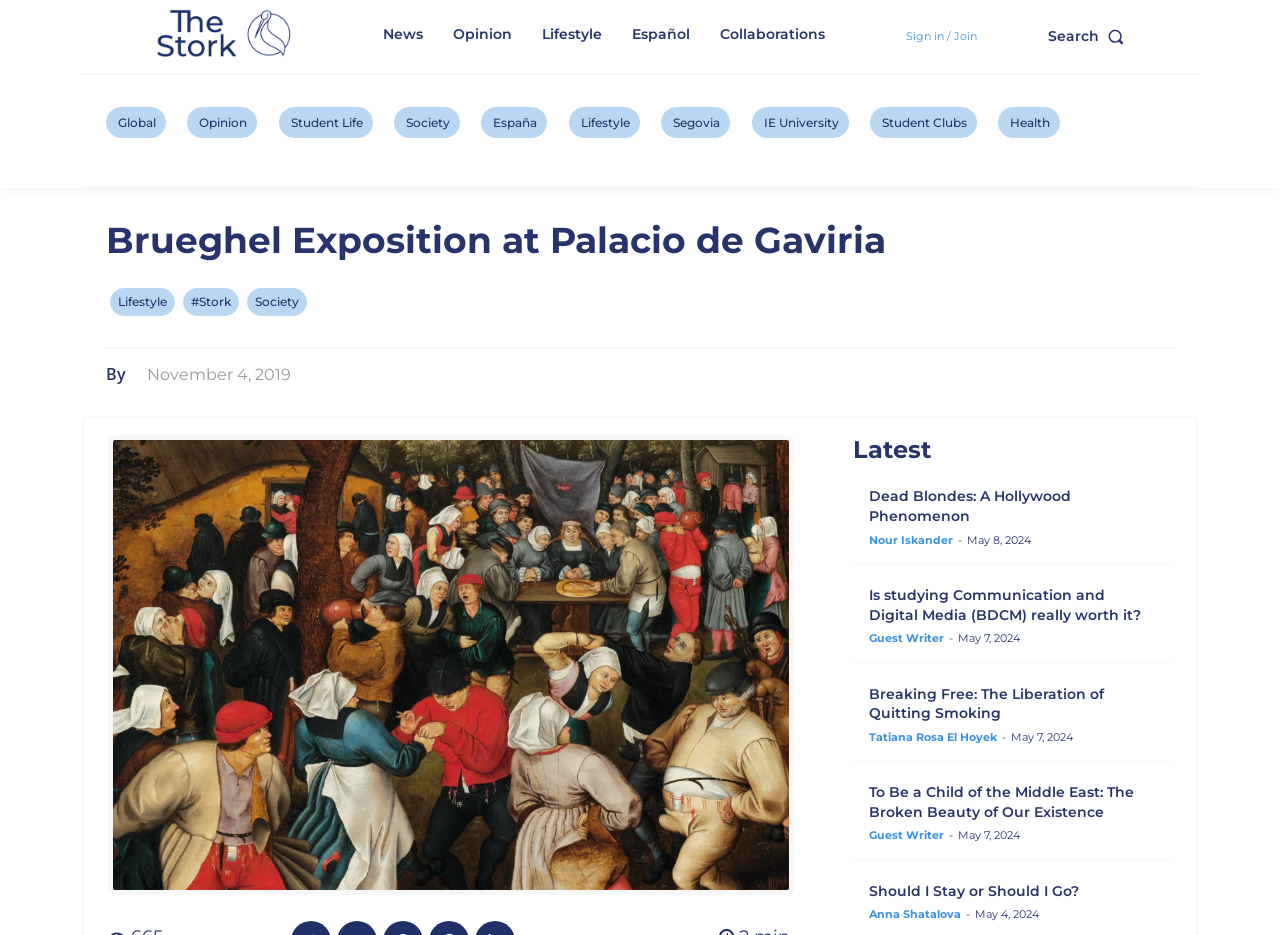Please identify the bounding box coordinates of the element I should click to complete this instruction: 'Search for something'. The coordinates should be given as four float numbers between 0 and 1, like this: [left, top, right, bottom].

[0.818, 0.016, 0.885, 0.061]